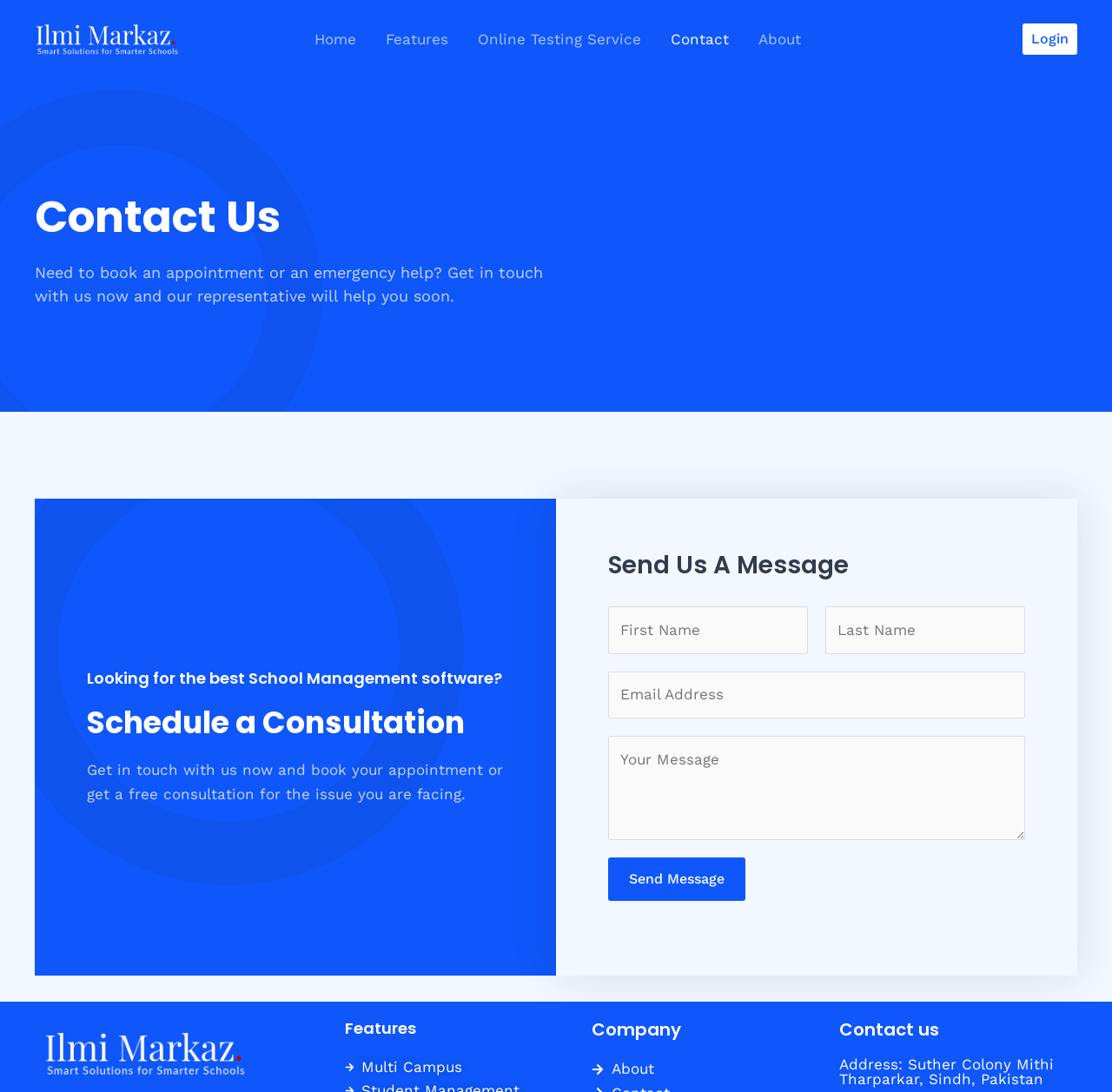Pinpoint the bounding box coordinates of the element that must be clicked to accomplish the following instruction: "Click on the Send Message button". The coordinates should be in the format of four float numbers between 0 and 1, i.e., [left, top, right, bottom].

[0.547, 0.785, 0.67, 0.825]